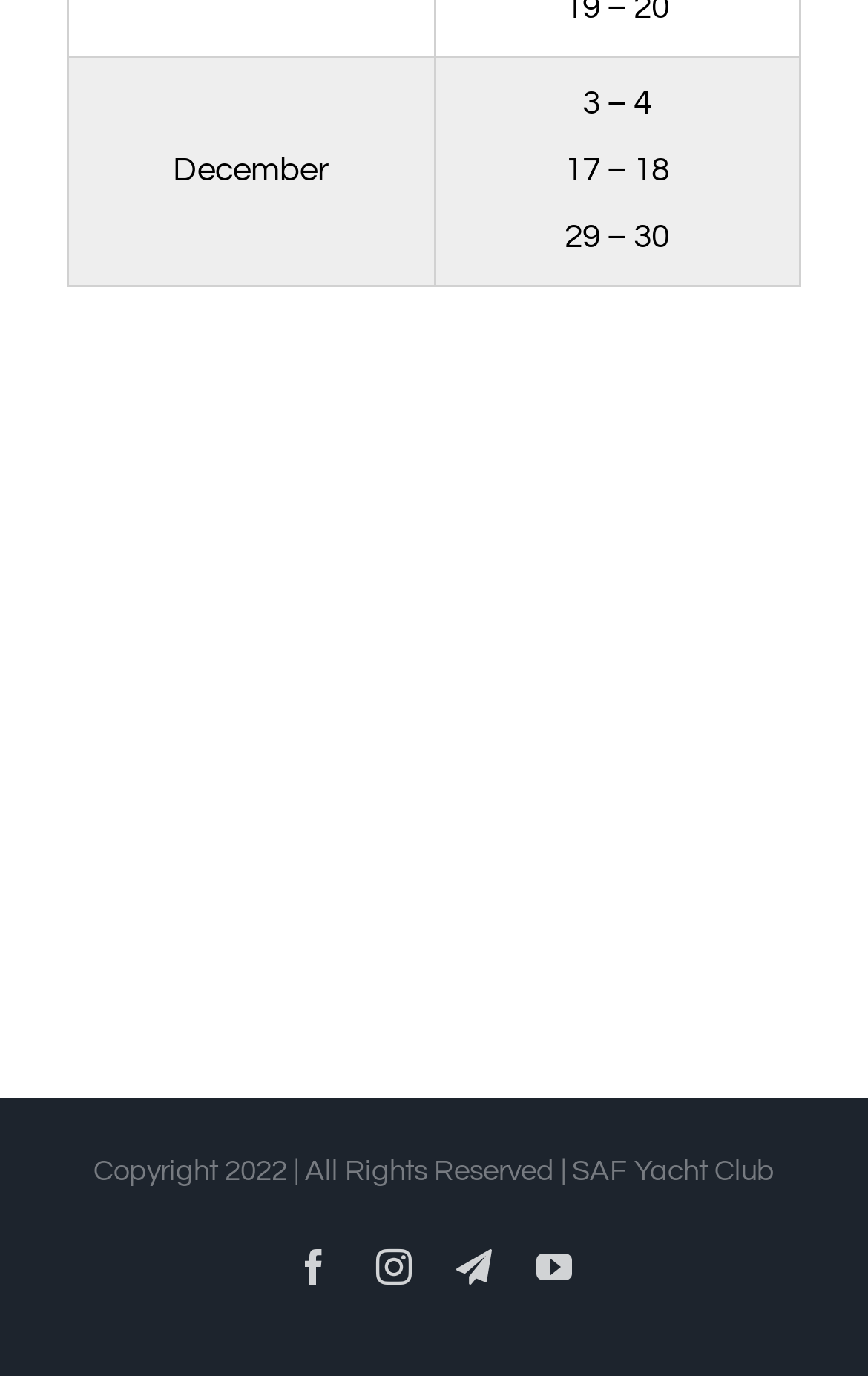Identify the bounding box of the HTML element described here: "Facebook". Provide the coordinates as four float numbers between 0 and 1: [left, top, right, bottom].

[0.341, 0.907, 0.382, 0.933]